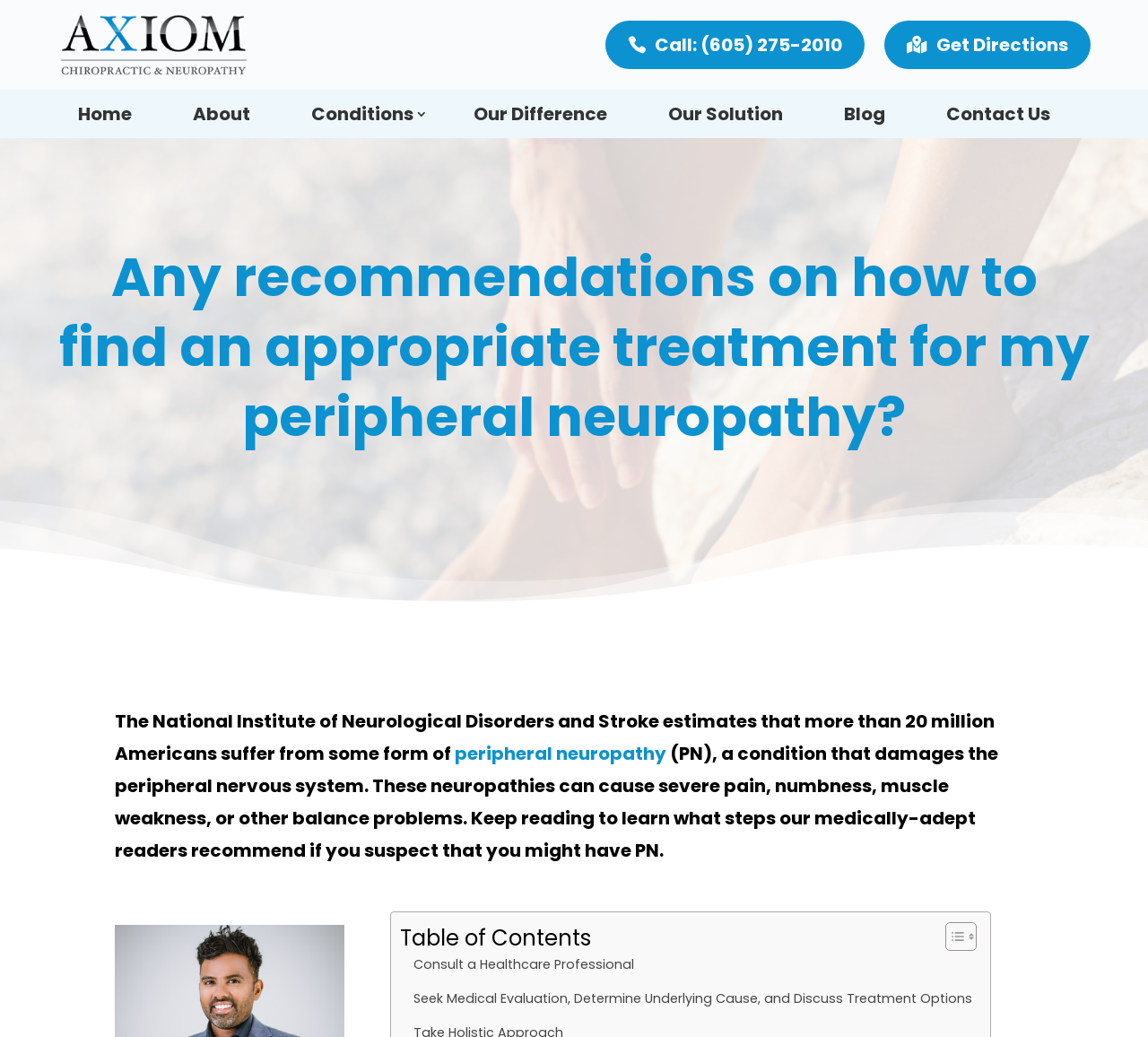Specify the bounding box coordinates of the region I need to click to perform the following instruction: "Get directions". The coordinates must be four float numbers in the range of 0 to 1, i.e., [left, top, right, bottom].

[0.77, 0.02, 0.95, 0.067]